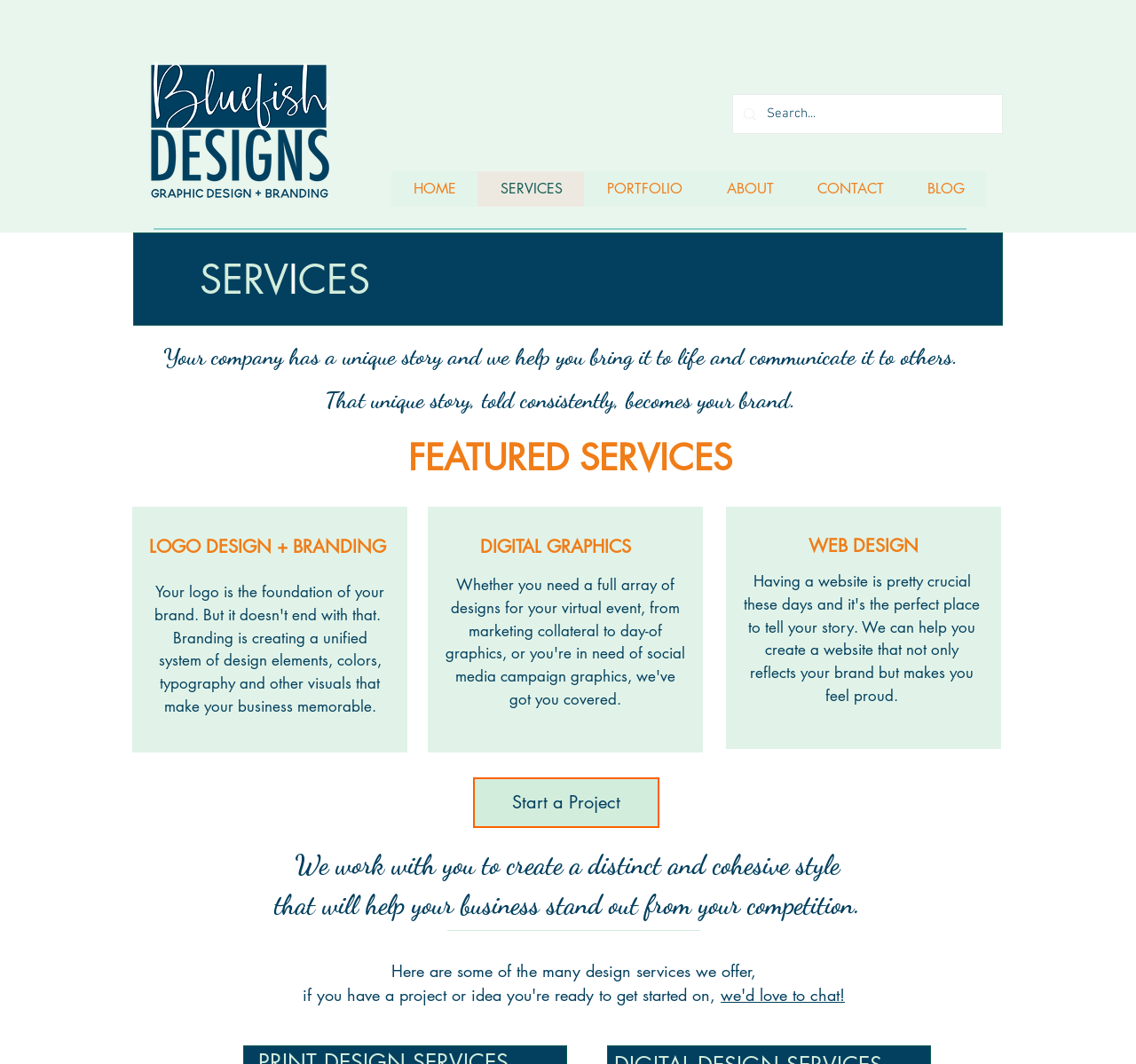Observe the image and answer the following question in detail: What is the company name?

The company name is obtained from the logo image 'BluefishDESIGNSLogo-FINALwithtag.png' at the top of the webpage.